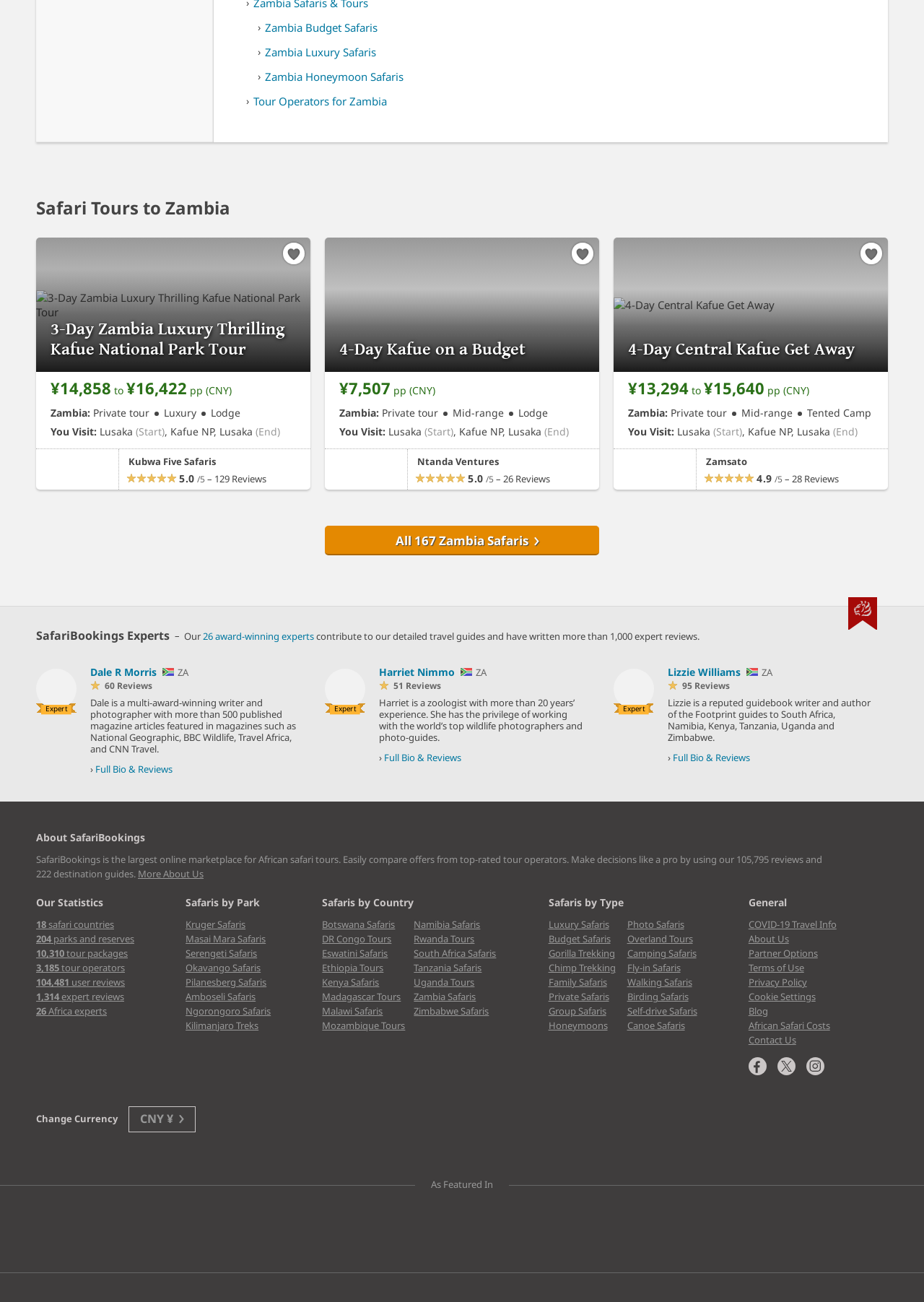Determine the coordinates of the bounding box for the clickable area needed to execute this instruction: "Learn about SafariBookings".

[0.039, 0.638, 0.961, 0.649]